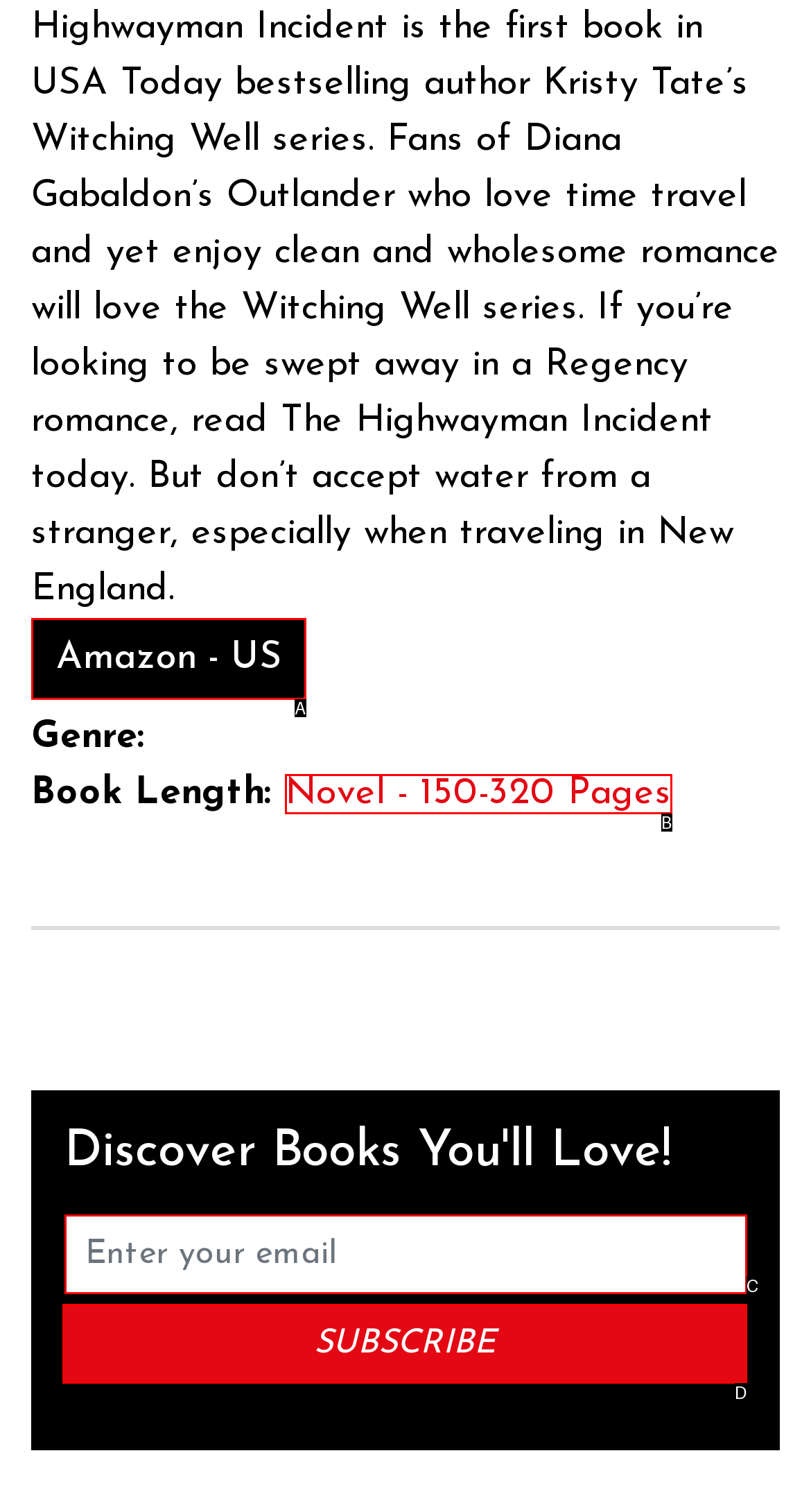From the given choices, determine which HTML element matches the description: value="Subscribe". Reply with the appropriate letter.

D